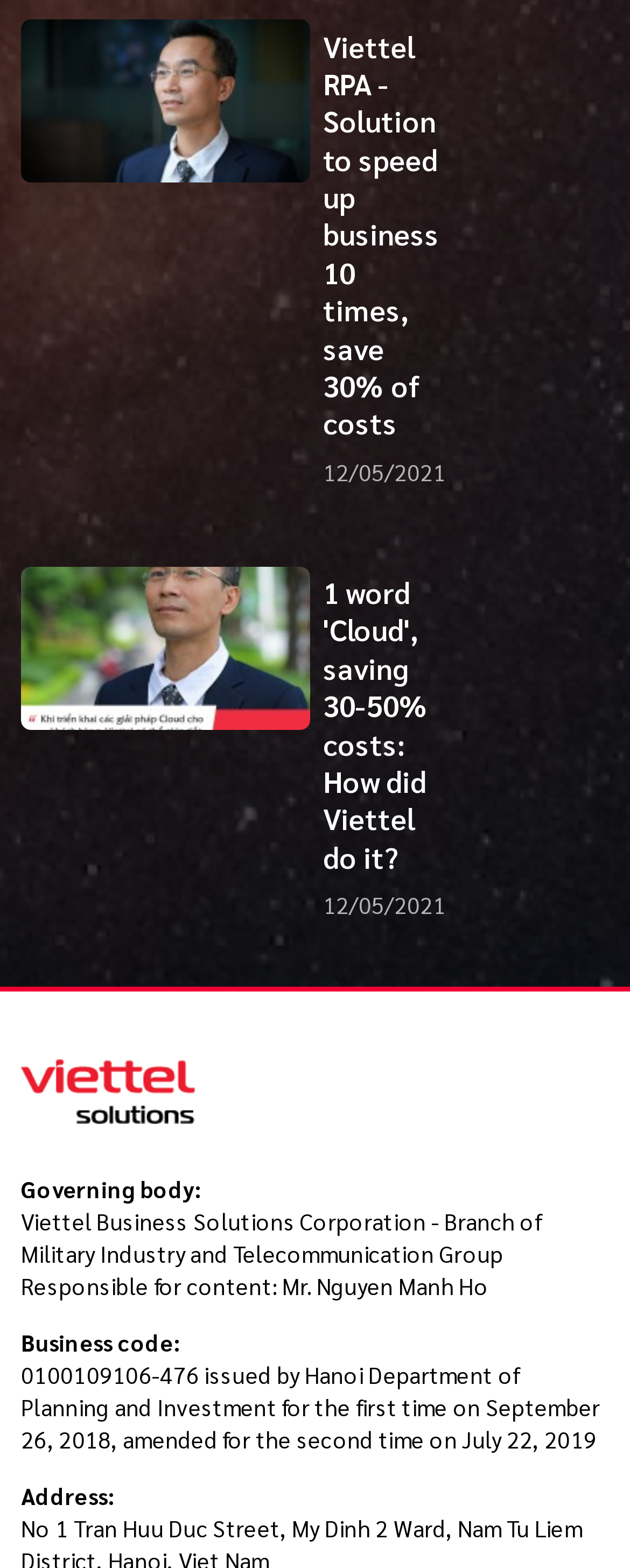What is the business code?
Provide a comprehensive and detailed answer to the question.

I found the business code by looking at the StaticText element with the text '0100109106-476 issued by Hanoi Department of Planning and Investment for the first time on September 26, 2018, amended for the second time on July 22, 2019' which is located under the 'Business code:' heading.